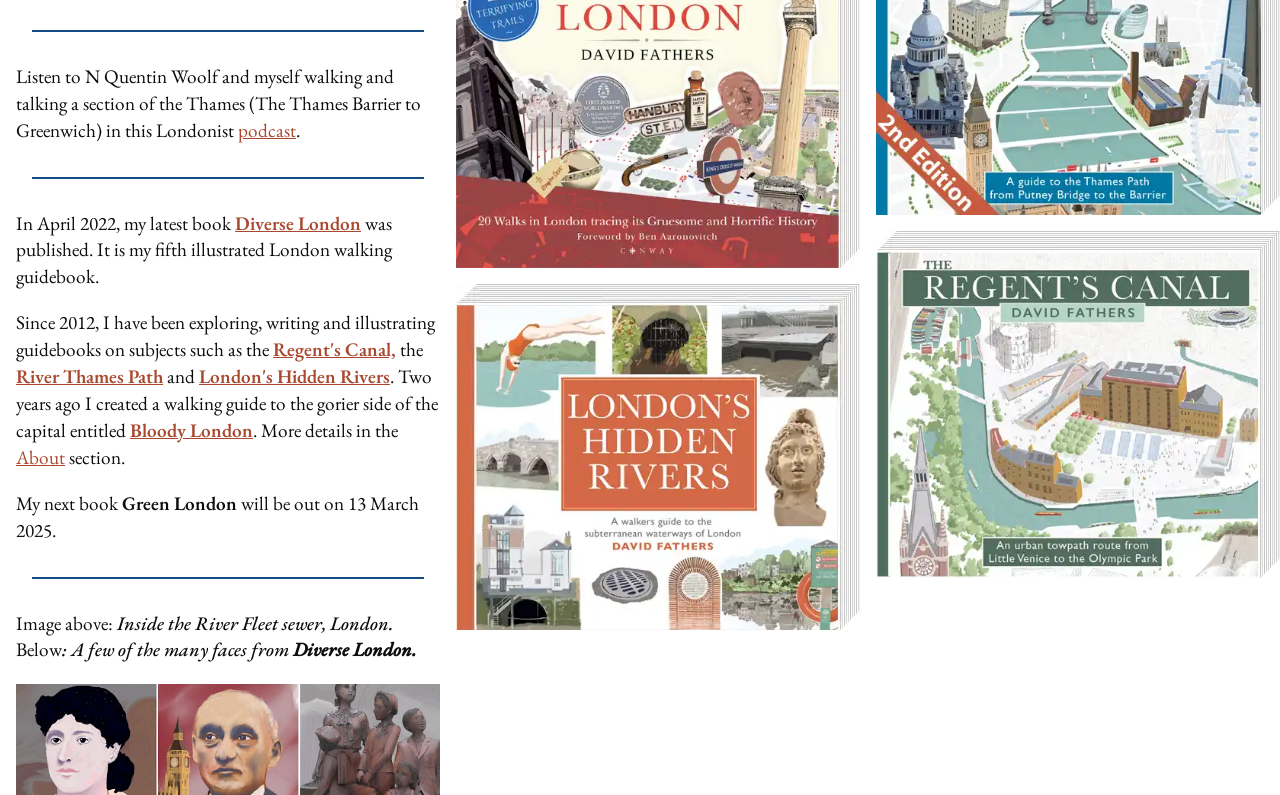Provide the bounding box coordinates for the UI element that is described as: "About".

[0.012, 0.559, 0.051, 0.591]